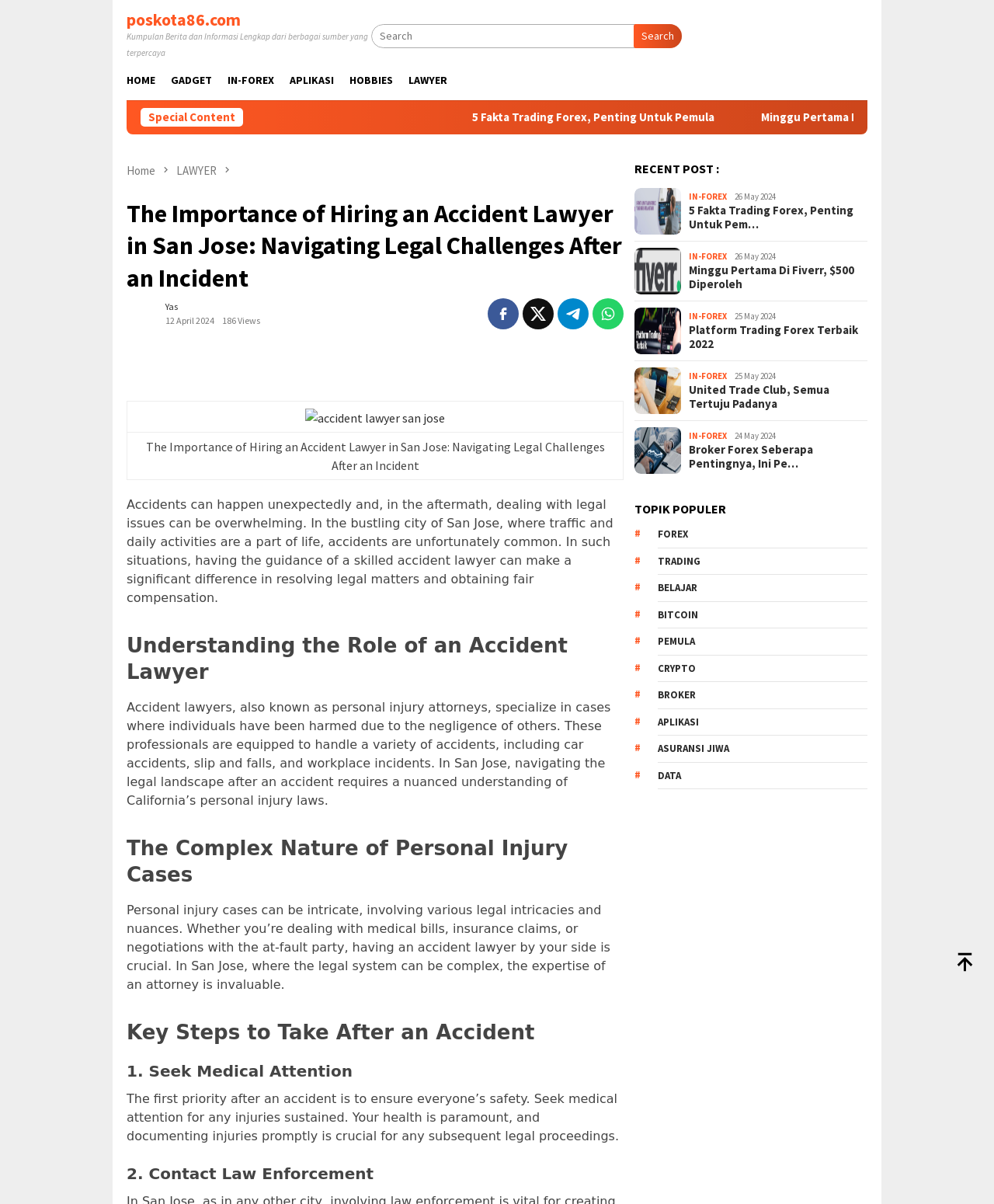Show the bounding box coordinates of the element that should be clicked to complete the task: "Search for something".

[0.373, 0.02, 0.686, 0.04]